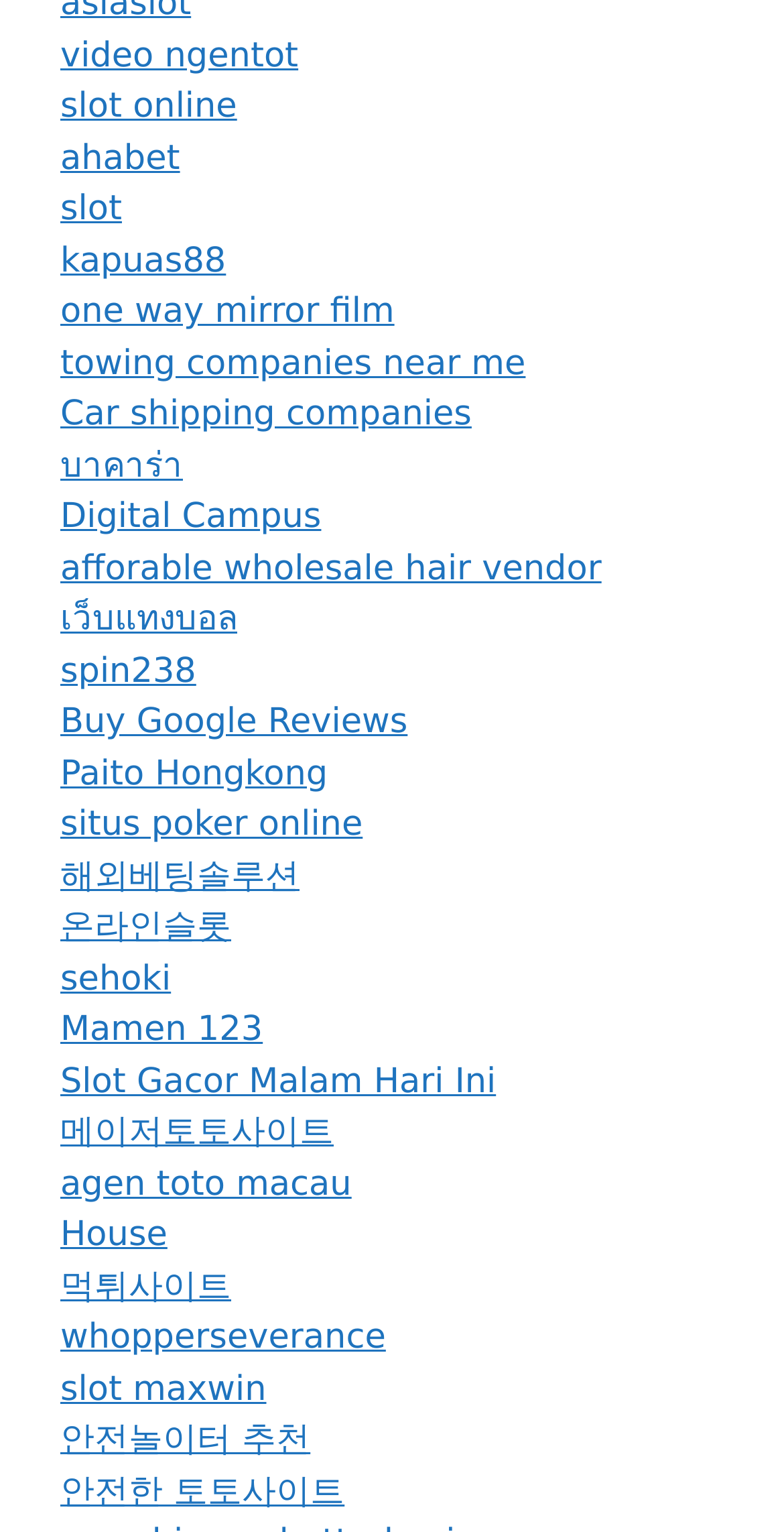Answer the question below in one word or phrase:
How many links are related to online gaming?

at least 5